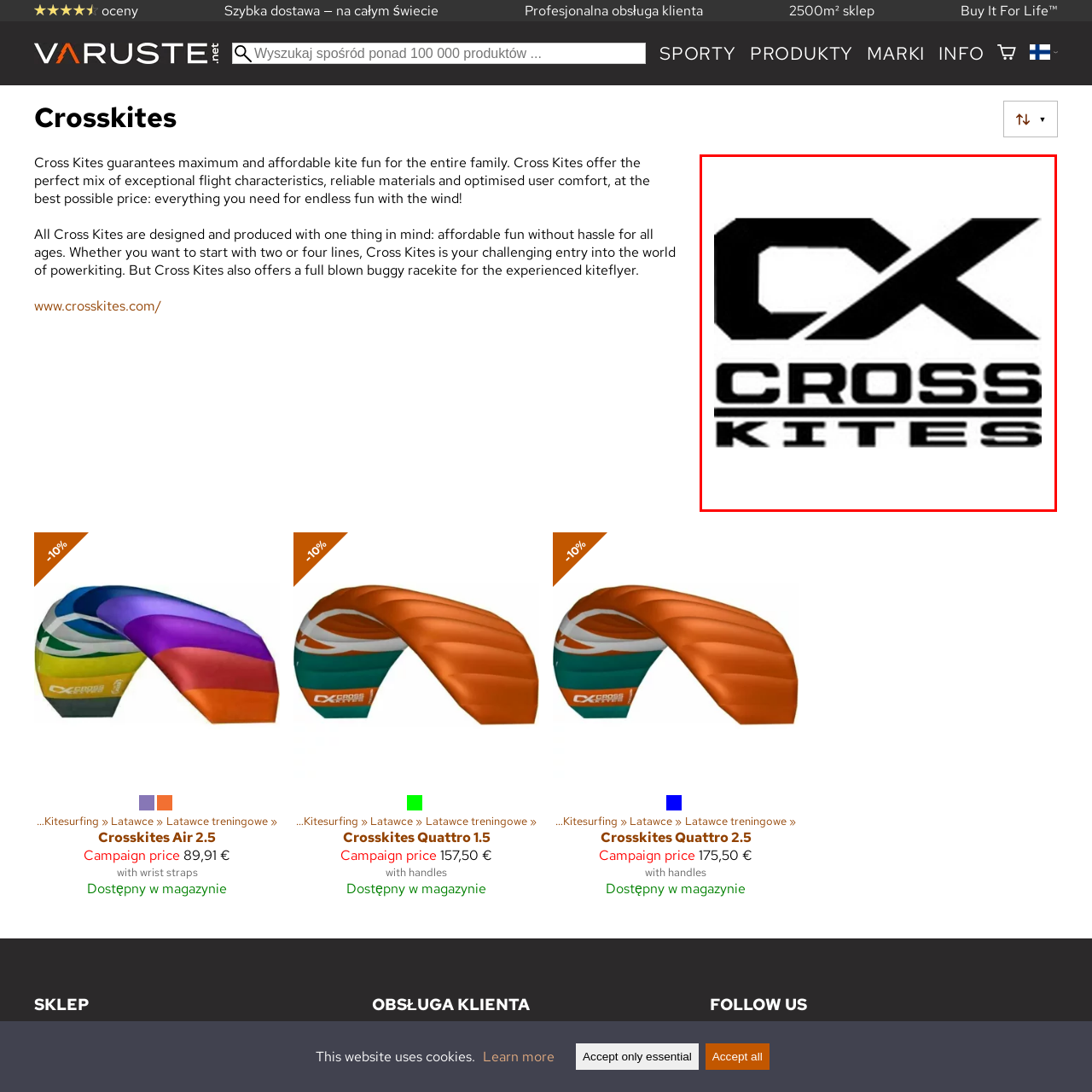Provide an in-depth description of the scene highlighted by the red boundary in the image.

The image features the logo of "Cross Kites," prominently displaying a bold "CX" design accompanied by the brand name in an impactful typeface. The logo embodies a modern aesthetic, with the use of black lettering on a white background, creating a stark contrast that enhances visibility. This branding symbolizes the company's commitment to delivering quality kites, appealing to adventure enthusiasts and families eager to enjoy outdoor fun with kites. Cross Kites is known for offering a versatile range of kites, suitable for both beginners and experienced flyers, ensuring an enjoyable experience for all ages.